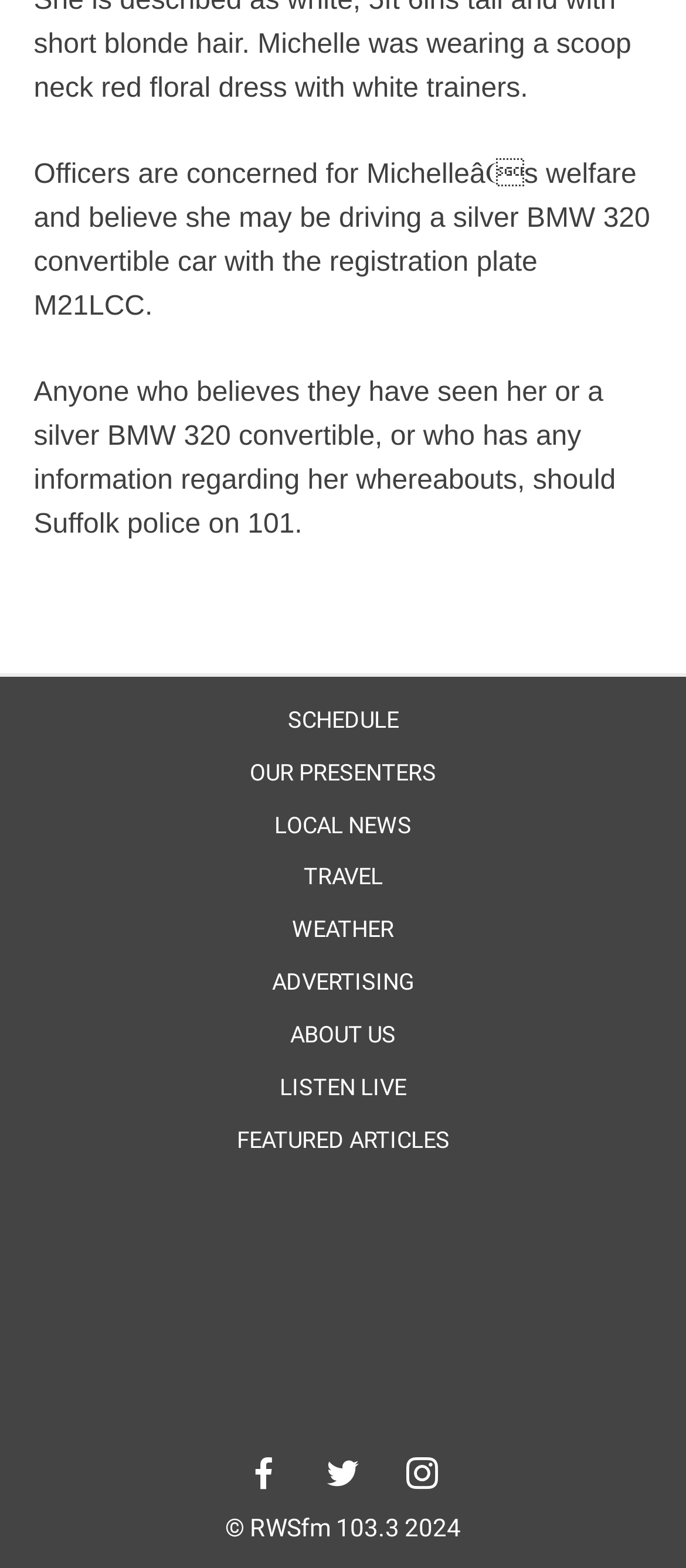Locate the bounding box coordinates of the area to click to fulfill this instruction: "Click on SCHEDULE". The bounding box should be presented as four float numbers between 0 and 1, in the order [left, top, right, bottom].

[0.386, 0.446, 0.614, 0.472]